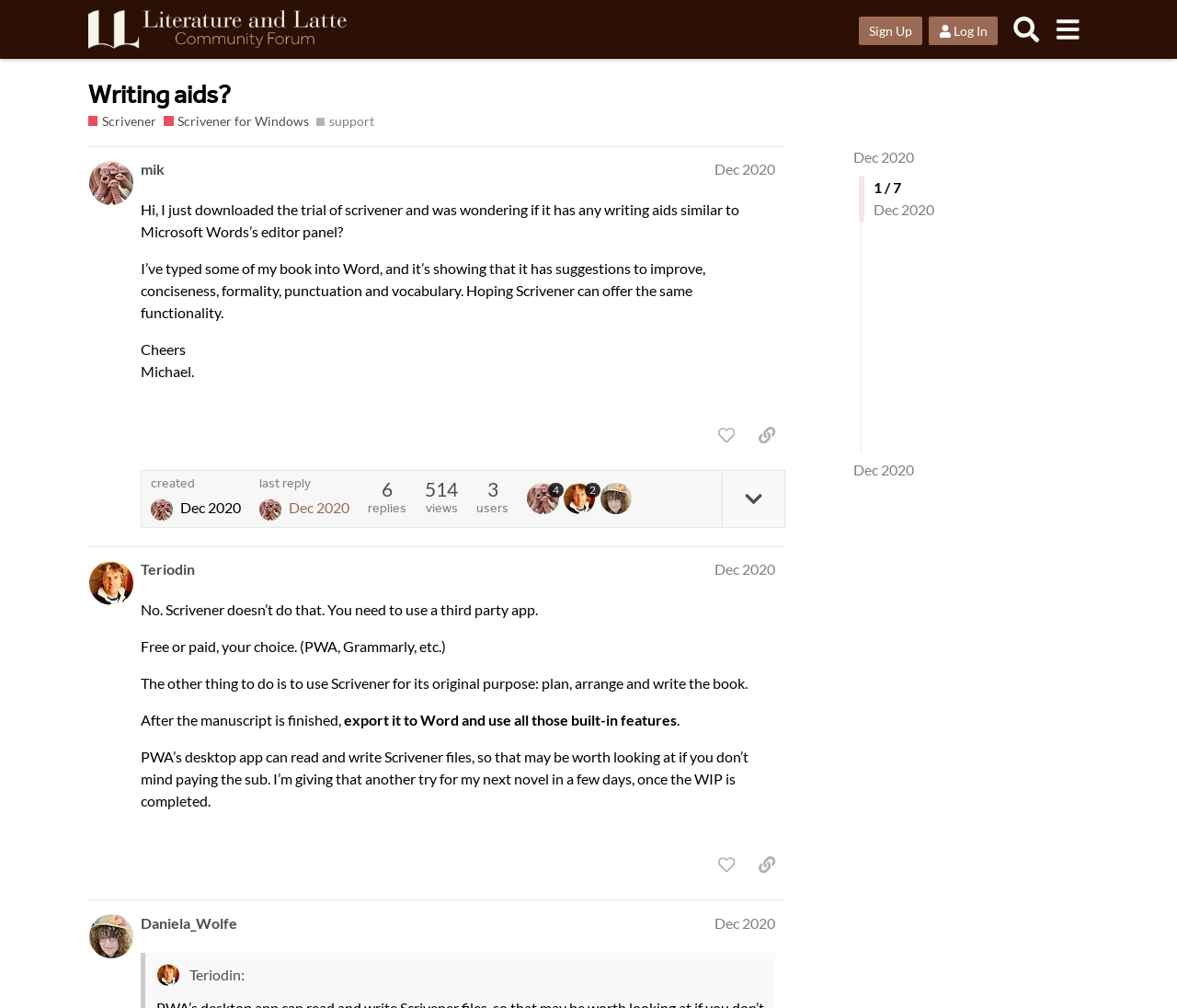Locate the bounding box coordinates of the UI element described by: "Daniela_Wolfe". The bounding box coordinates should consist of four float numbers between 0 and 1, i.e., [left, top, right, bottom].

[0.119, 0.905, 0.201, 0.927]